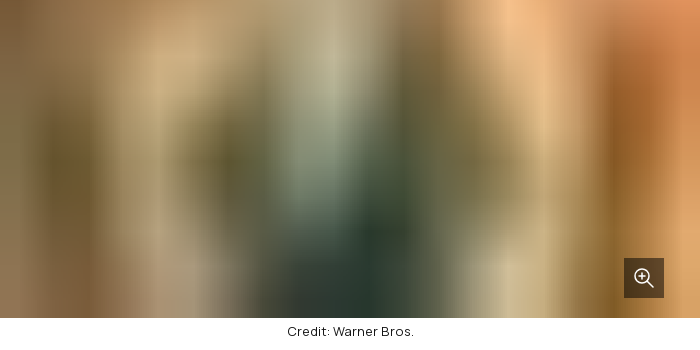Provide a short, one-word or phrase answer to the question below:
What is the atmosphere suggested by the image's colors?

Intriguing